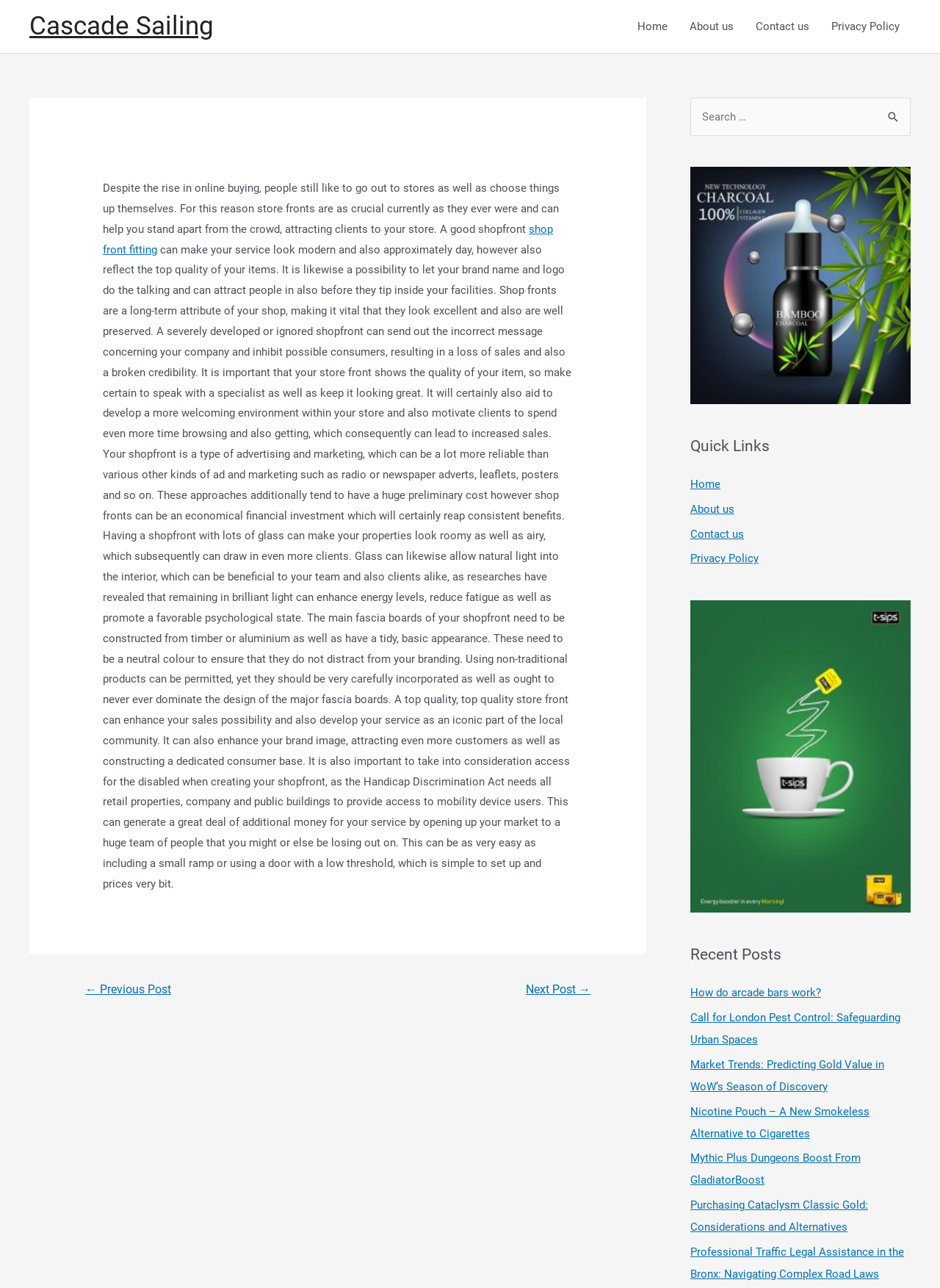Predict the bounding box coordinates of the area that should be clicked to accomplish the following instruction: "Read the article about 'shop front fitting'". The bounding box coordinates should consist of four float numbers between 0 and 1, i.e., [left, top, right, bottom].

[0.109, 0.173, 0.588, 0.199]